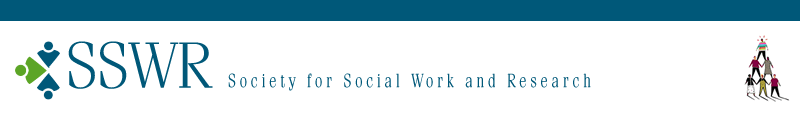Generate an elaborate caption that covers all aspects of the image.

This image displays the logo and title for the Society for Social Work and Research (SSWR). The logo features a distinctive design that incorporates a stylized symbol representing collaboration, along with a vibrant green and blue color scheme. Underneath the logo, the full title "Society for Social Work and Research" is elegantly presented in a professional font. To the right, a colorful illustration depicts diverse figures standing together in a supportive posture, symbolizing community and inclusivity within social work. This visual representation aligns with the themes of research and community engagement highlighted in the accompanying conference information about a rural arts-based project aimed at youth recovery through podcasting, showcasing the society's commitment to addressing complex social issues and promoting participatory research.